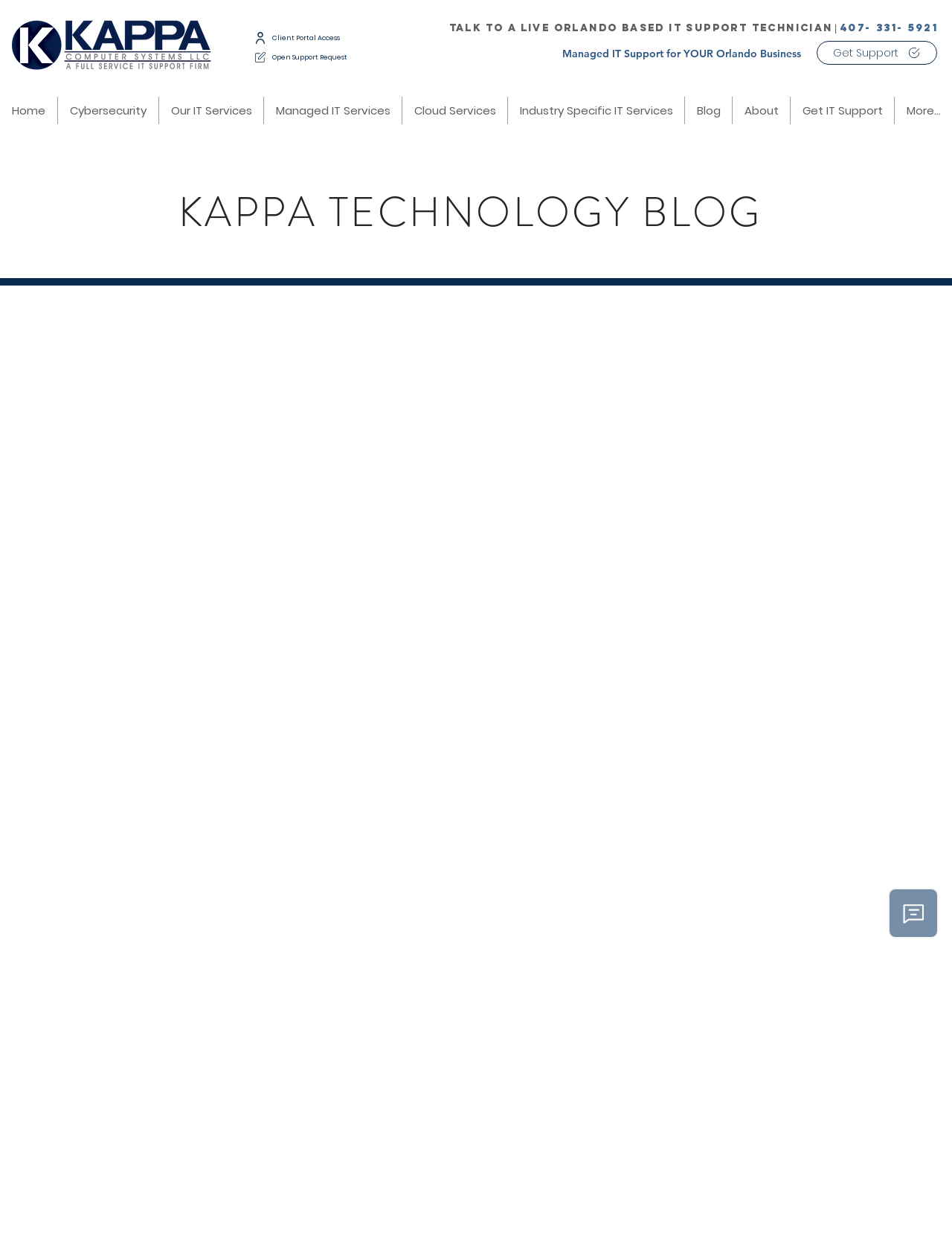Give the bounding box coordinates for the element described as: "More...".

[0.94, 0.077, 1.0, 0.099]